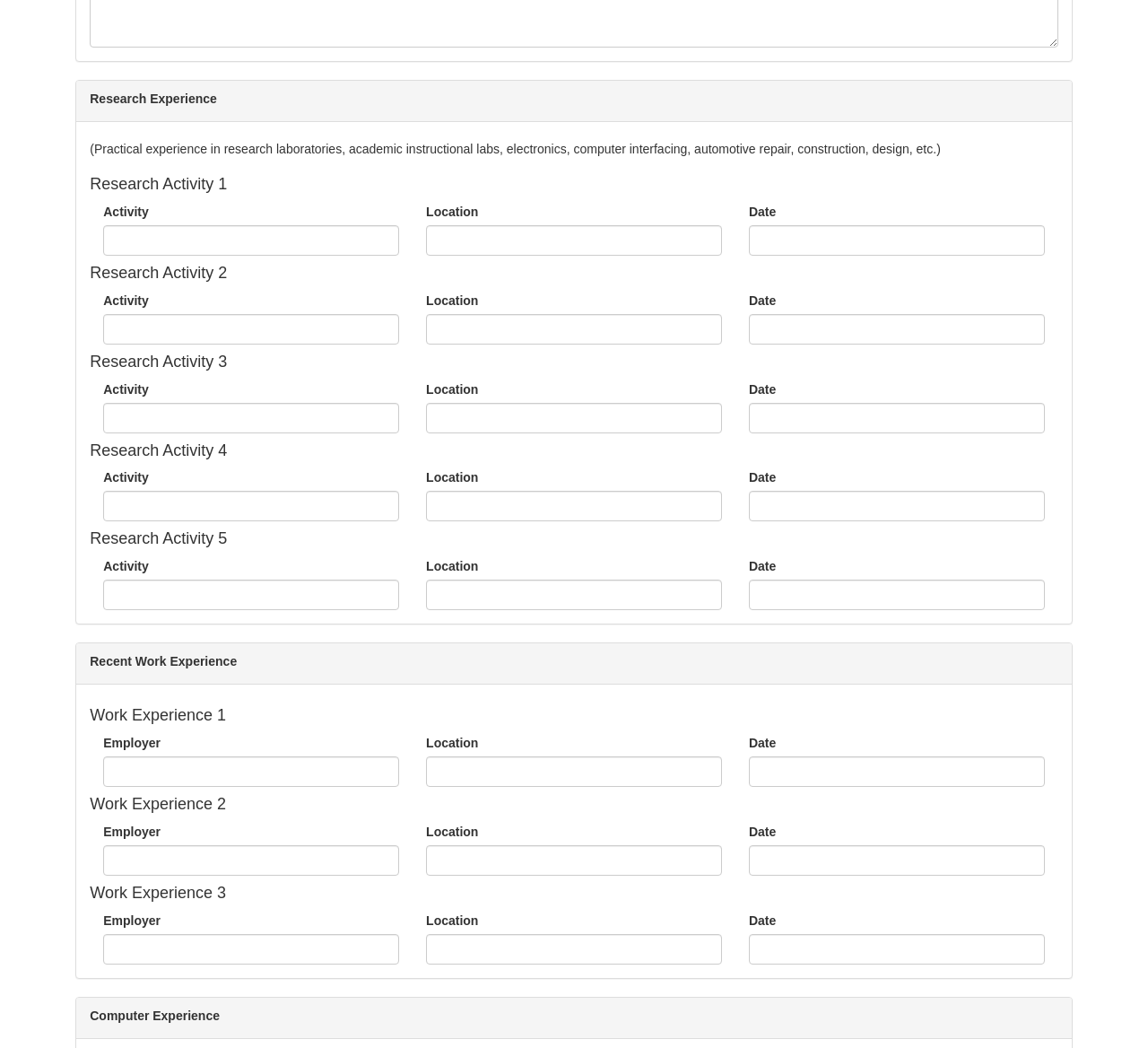How many research activities are listed?
Please describe in detail the information shown in the image to answer the question.

To find the number of research activities, we can count the number of heading elements with the title 'Research Activity' followed by a number. There are five such elements: 'Research Activity 1', 'Research Activity 2', 'Research Activity 3', 'Research Activity 4', and 'Research Activity 5'.